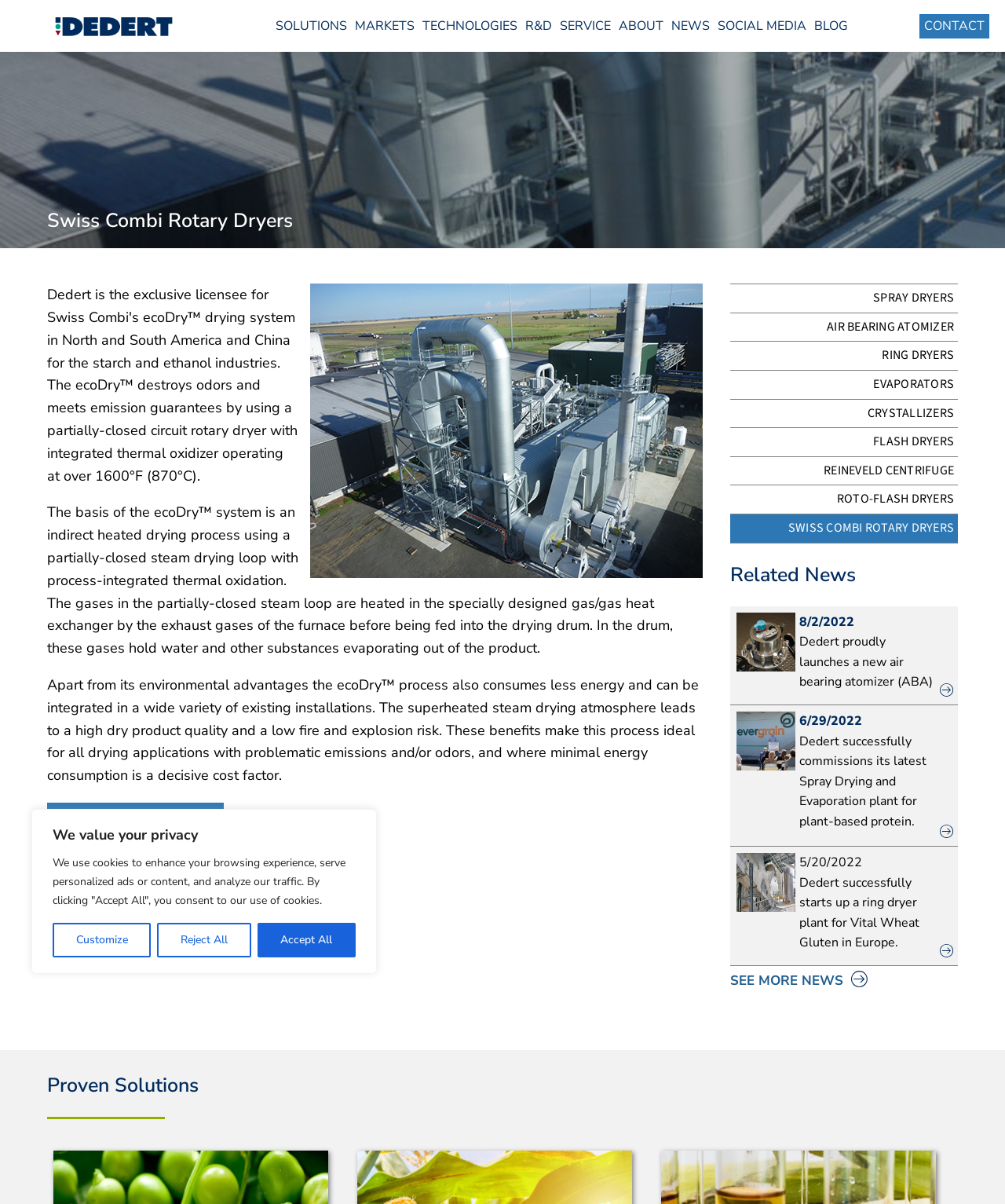Generate an in-depth caption that captures all aspects of the webpage.

This webpage is about Swiss Combi Rotary Dryers by Dedert. At the top, there is a privacy notice with buttons to customize, reject, or accept all cookies. Below this notice, there is a navigation menu with links to various sections of the website, including Solutions, Markets, Technologies, R&D, Service, About, News, Social Media, and Blog. On the top right, there is a contact link.

The main content of the page starts with a heading "Swiss Combi Rotary Dryers" followed by an image. Below the image, there are two paragraphs of text describing the ecoDry system, its environmental advantages, and its benefits.

To the right of the text, there are links to various types of dryers, including Spray Dryers, Air Bearing Atomizer, Ring Dryers, Evaporators, Crystallizers, Flash Dryers, and Roto-Flash Dryers. The currently selected link, "SWISS COMBI ROTARY DRYERS", is at the bottom of this list.

Below the links, there is a section titled "Related News" with three news articles, each with a date, title, and a "read more" link with an arrow icon. There is also a "SEE MORE NEWS" button at the bottom of this section.

Finally, at the bottom of the page, there is a heading "Proven Solutions".